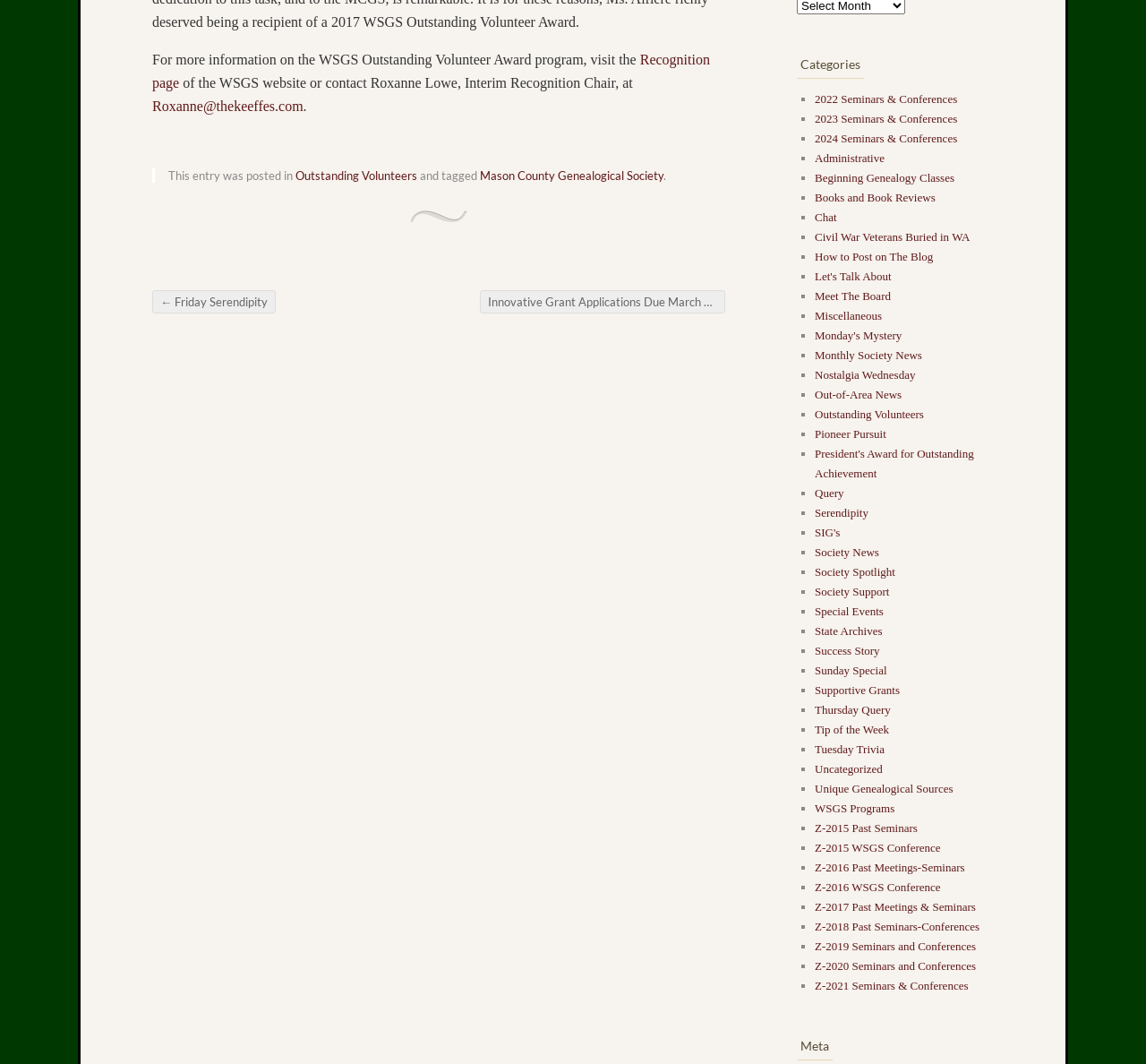What is the next deadline for grant applications?
Using the image as a reference, give a one-word or short phrase answer.

March 1